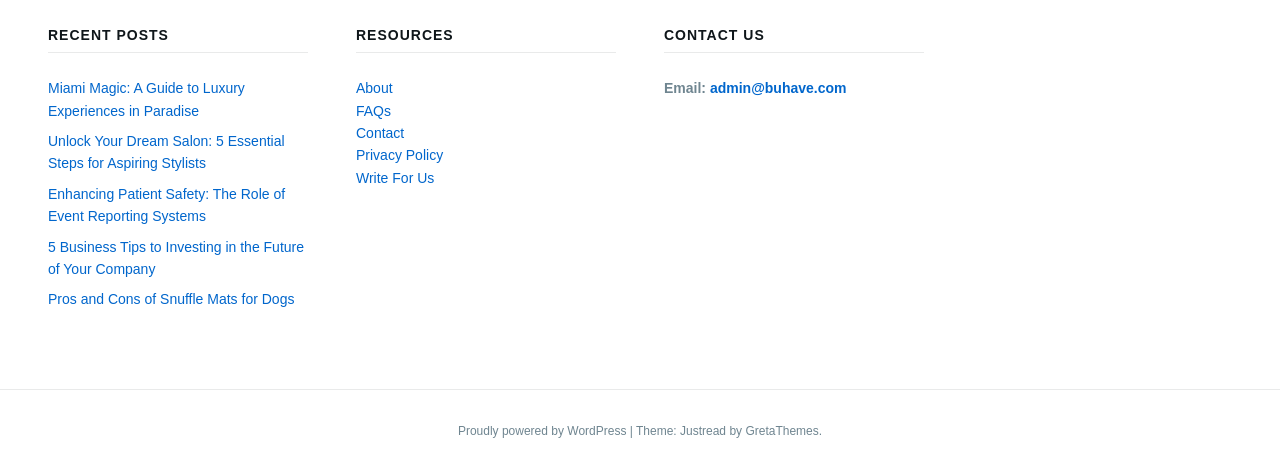Reply to the question with a brief word or phrase: What is the platform powering this website?

WordPress